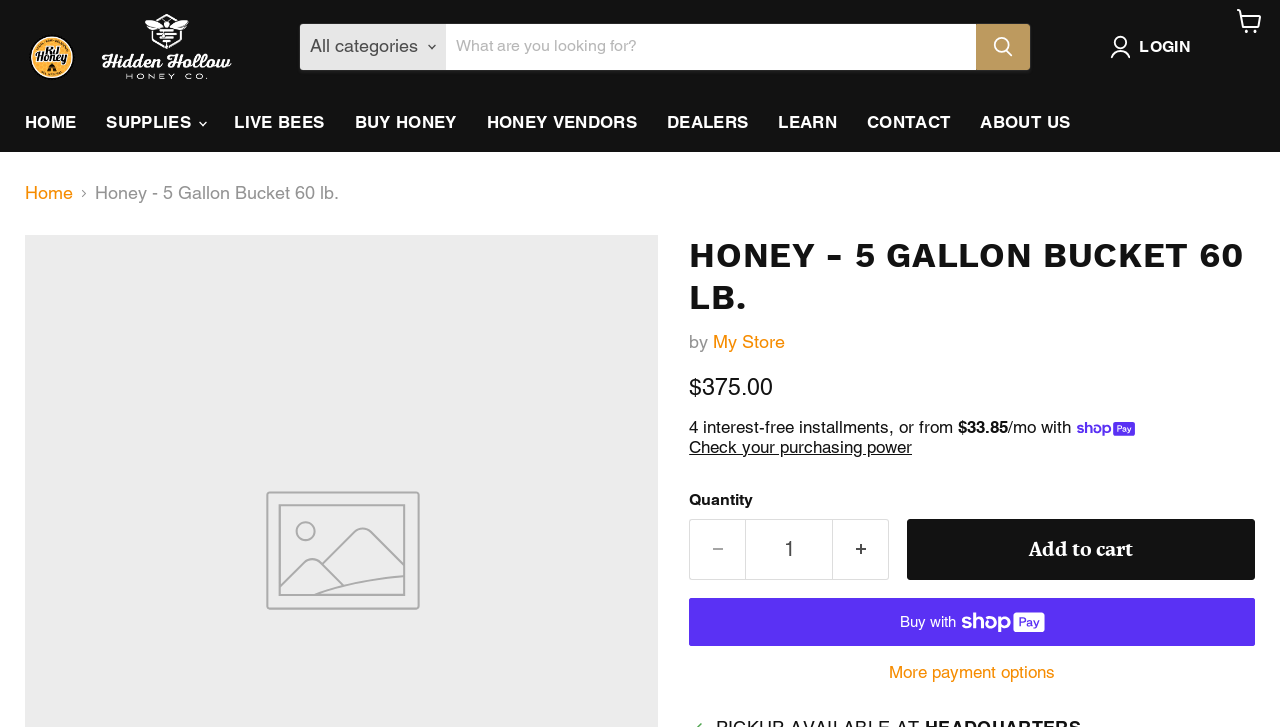Determine the bounding box coordinates of the clickable region to follow the instruction: "Login to your account".

[0.867, 0.059, 0.938, 0.092]